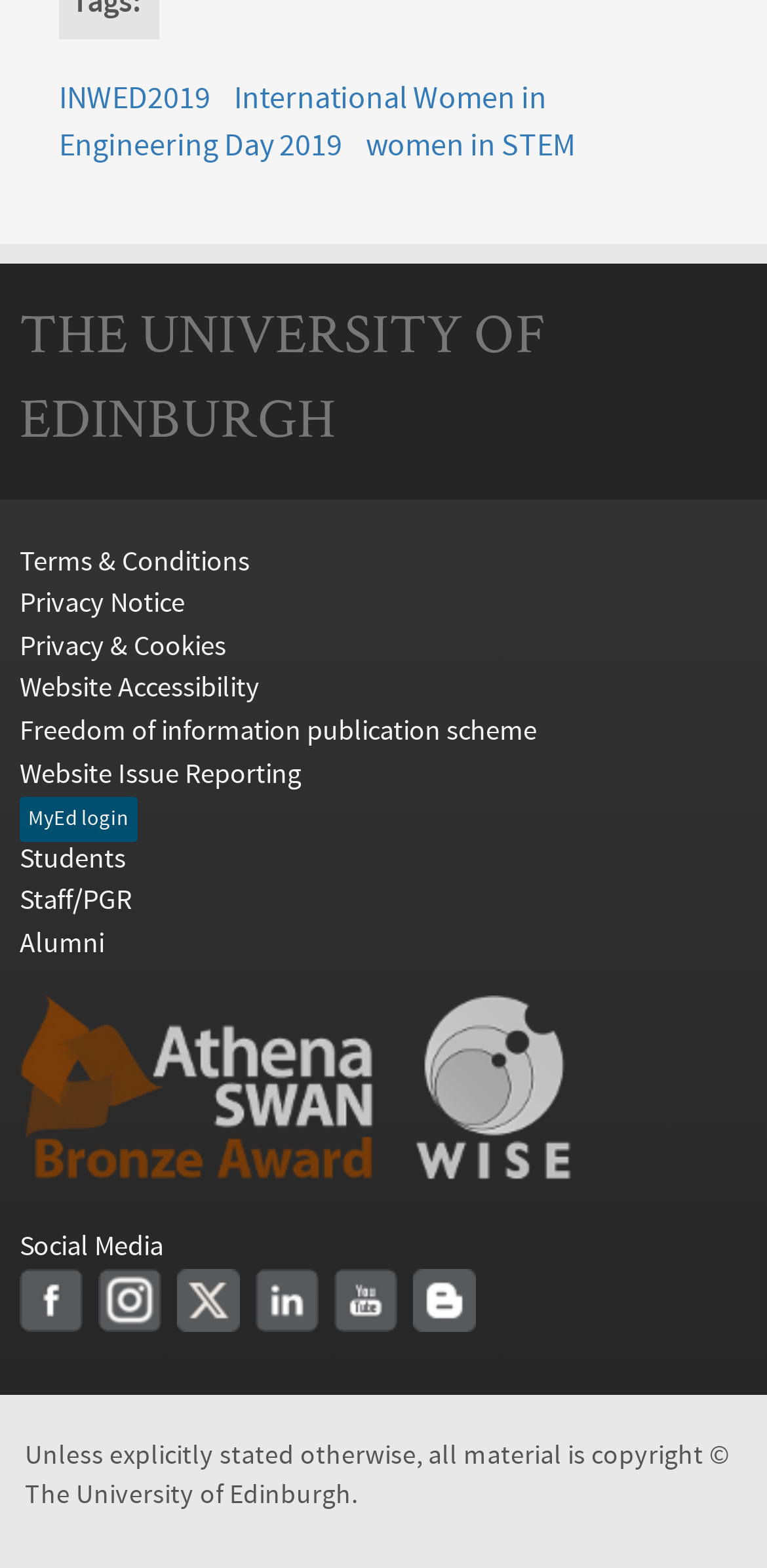What is the award mentioned on the webpage?
Using the information from the image, provide a comprehensive answer to the question.

The award mentioned on the webpage is the Athena SWAN Bronze Award, which is mentioned in the link 'Athena SWAN Bronze Award, School of Engineering' and also has an associated image.